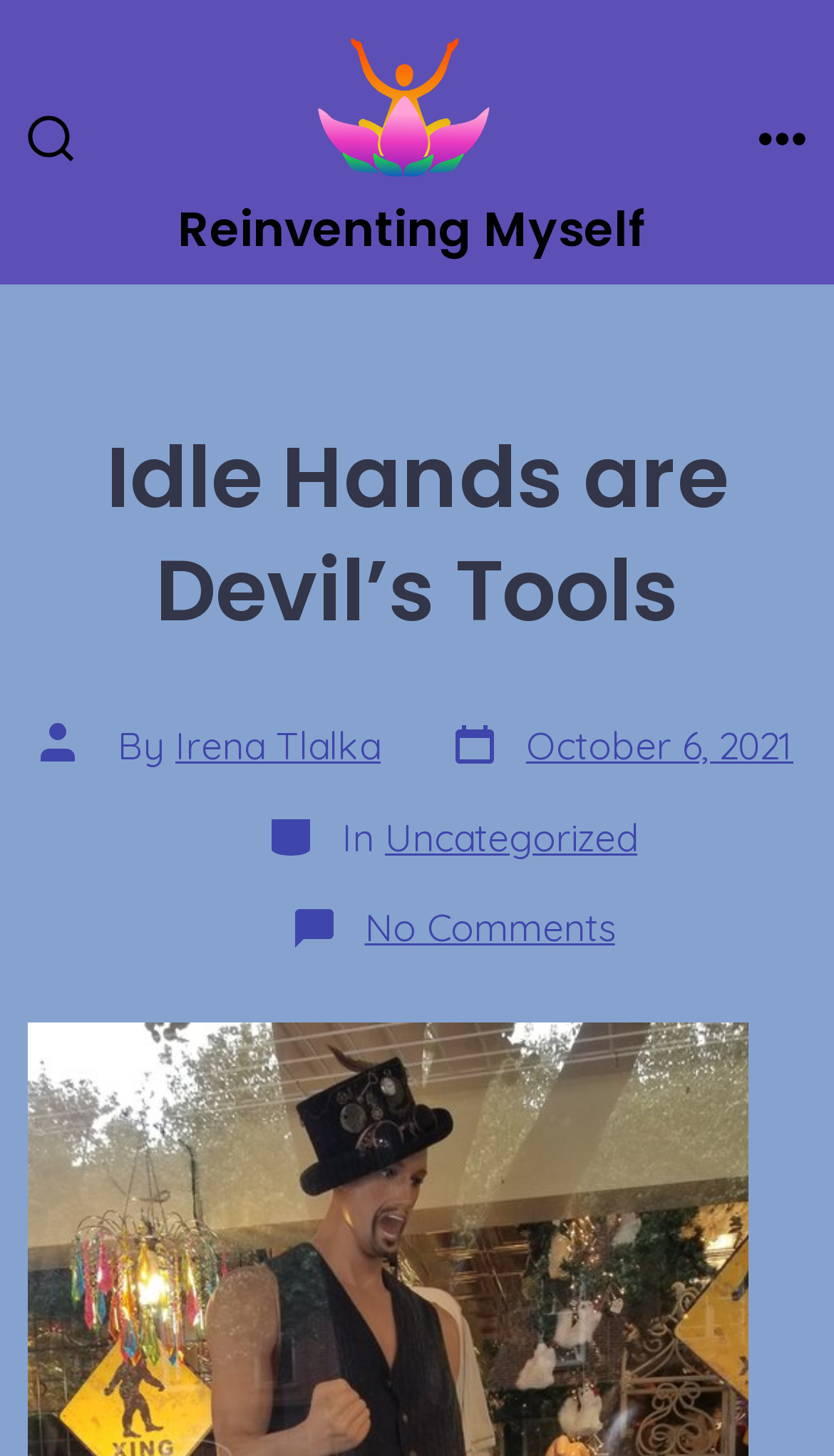Identify the bounding box coordinates for the region of the element that should be clicked to carry out the instruction: "Read post dated October 6, 2021". The bounding box coordinates should be four float numbers between 0 and 1, i.e., [left, top, right, bottom].

[0.538, 0.493, 0.951, 0.532]